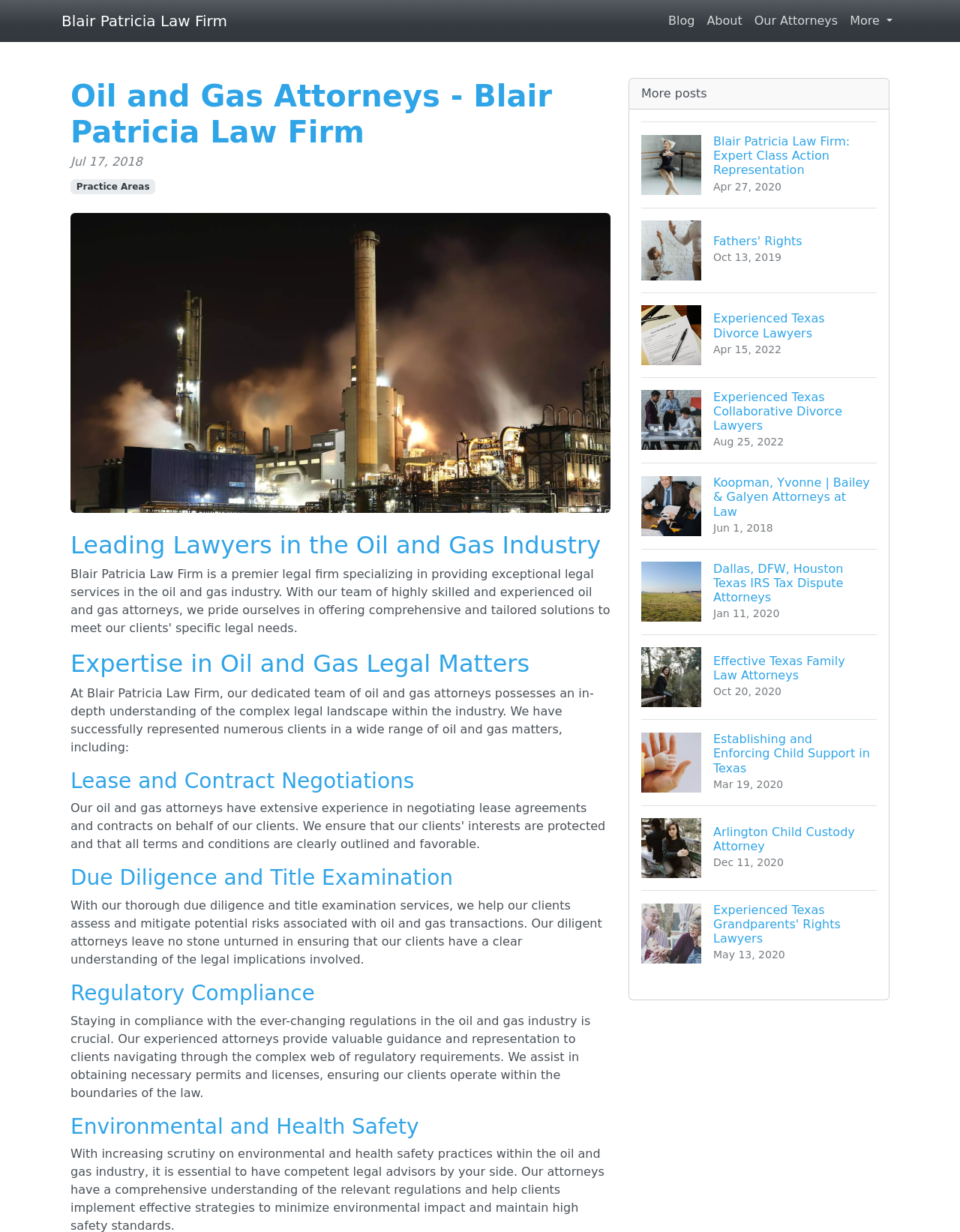Please identify the bounding box coordinates for the region that you need to click to follow this instruction: "Click the 'Blog' link".

[0.69, 0.005, 0.73, 0.029]